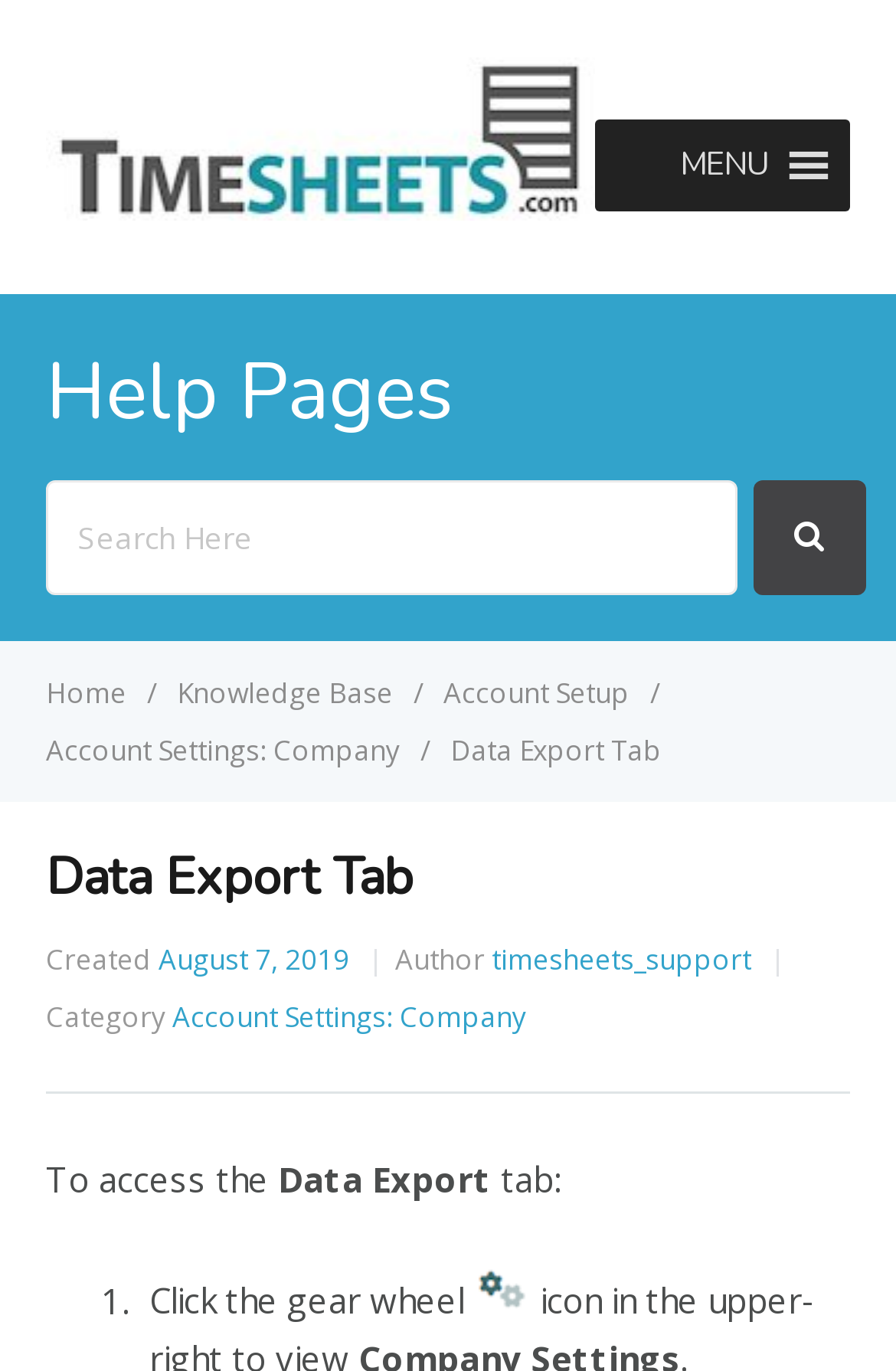What is the category of the current page?
Can you provide a detailed and comprehensive answer to the question?

I found the category by looking at the 'Category' label and its corresponding link, which is 'Account Settings: Company'. This information is located in the 'Data Export Tab' section.